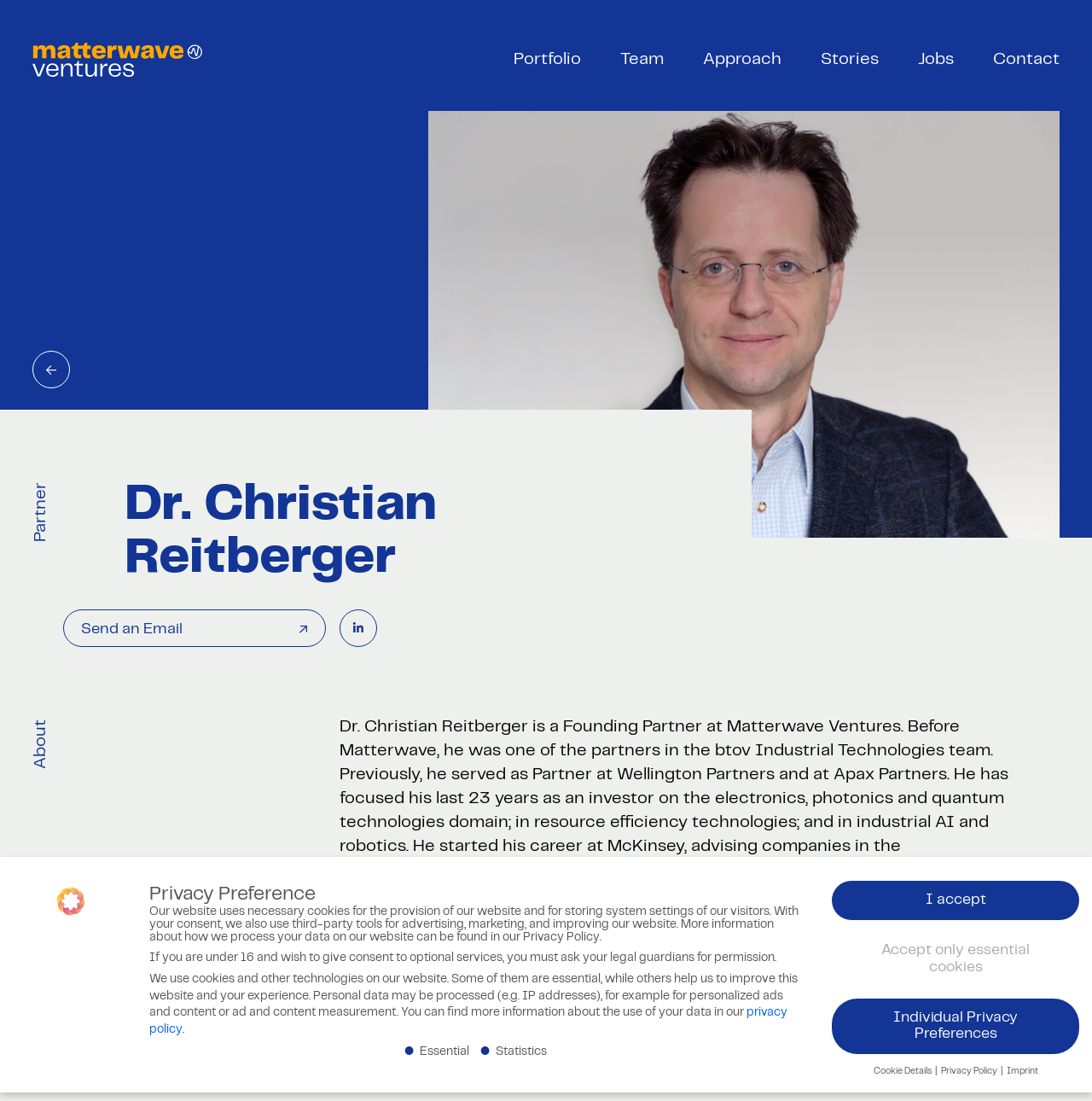How many links are there in the top navigation menu?
Please provide an in-depth and detailed response to the question.

I counted the number of link elements in the top navigation menu, which are 'Matterwave Ventures', 'Portfolio', 'Team', 'Approach', 'Stories', 'Jobs', and 'Contact'.